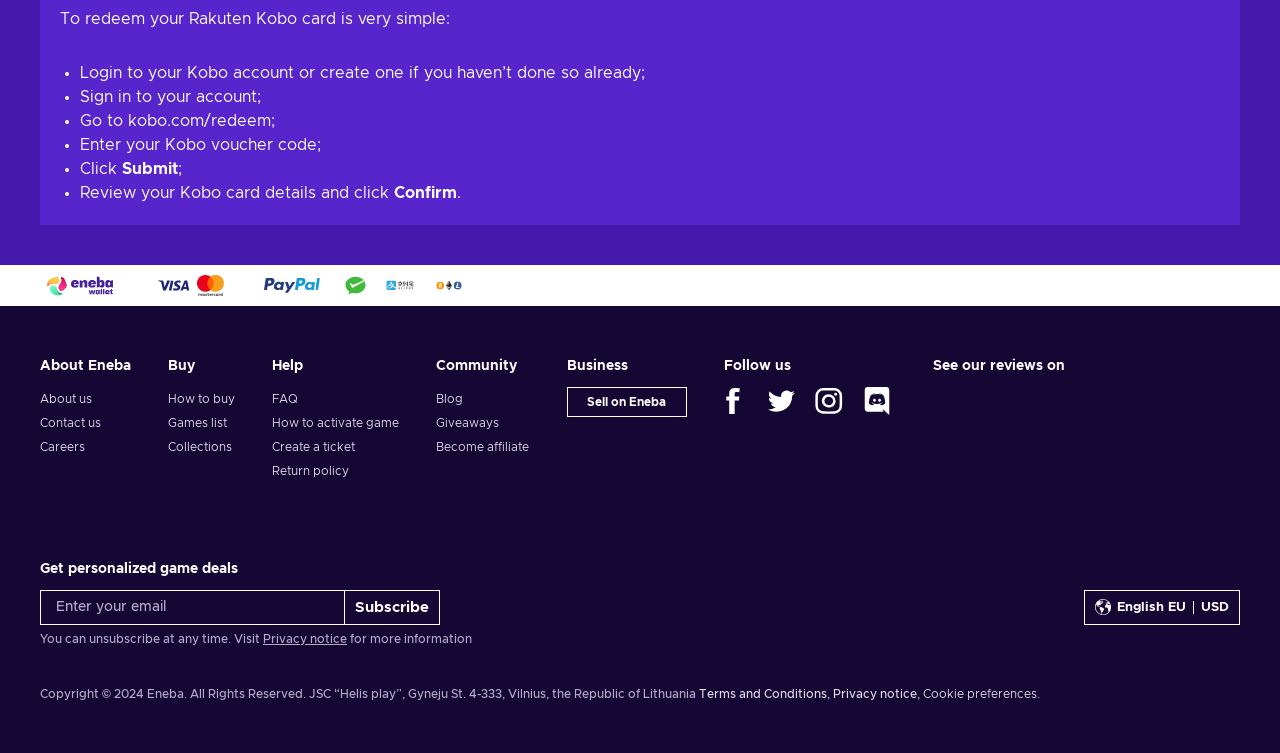Please find the bounding box coordinates (top-left x, top-left y, bottom-right x, bottom-right y) in the screenshot for the UI element described as follows: FAQ

[0.213, 0.514, 0.333, 0.546]